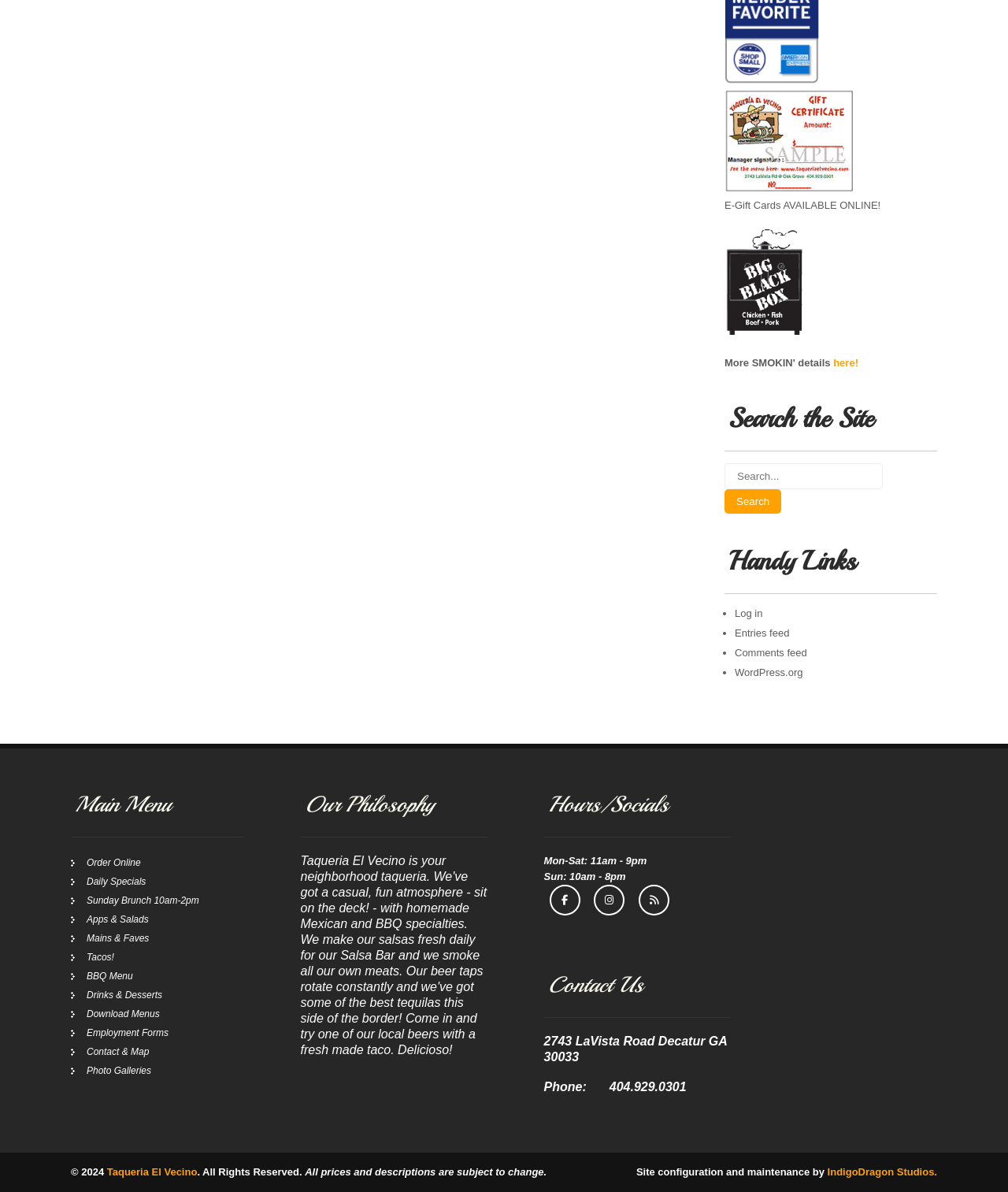Provide a one-word or one-phrase answer to the question:
What is the main menu item at the top?

Order Online